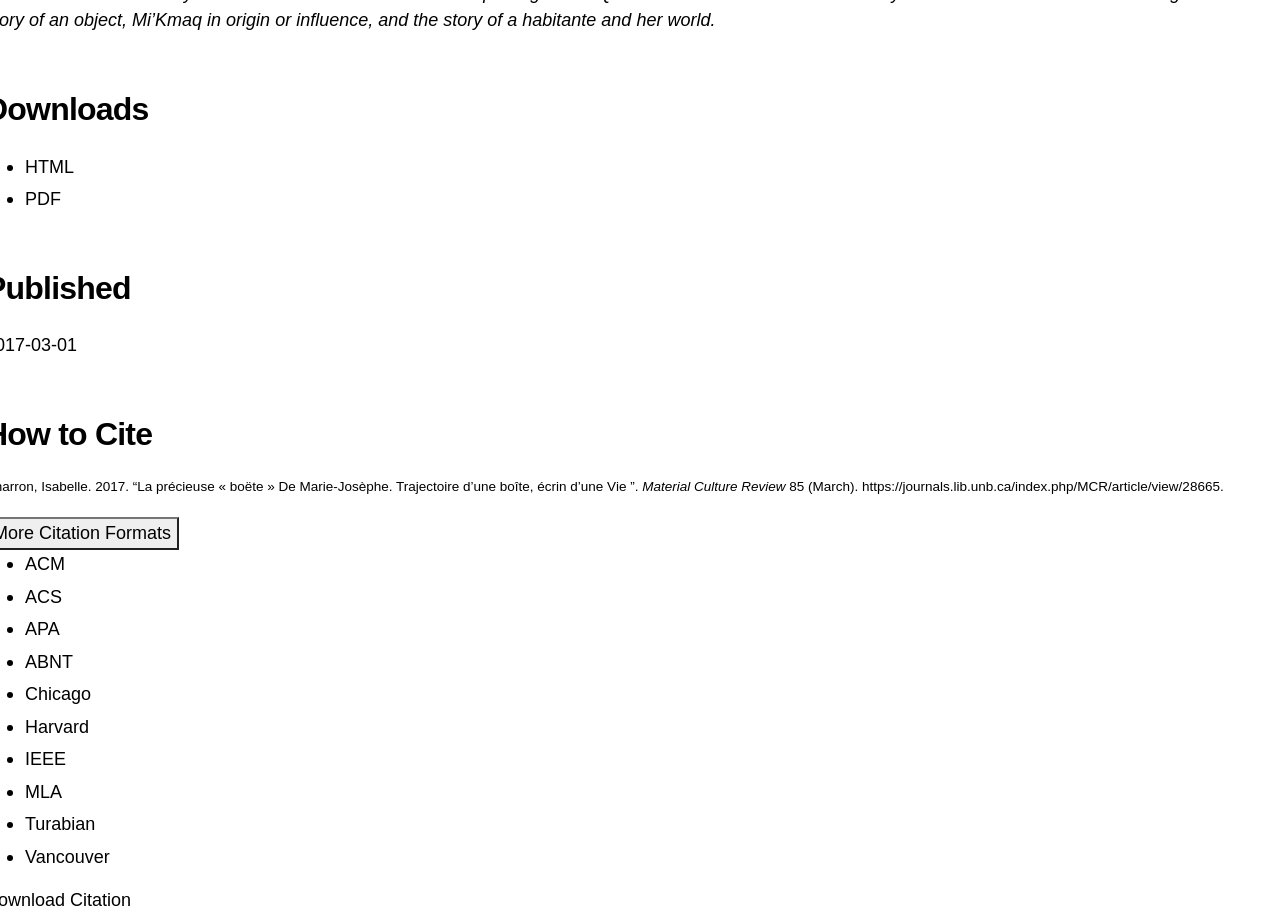What is the title of the article?
With the help of the image, please provide a detailed response to the question.

The title of the article can be found in the static text element with coordinates [0.502, 0.526, 0.614, 0.542], which reads 'Material Culture Review'.